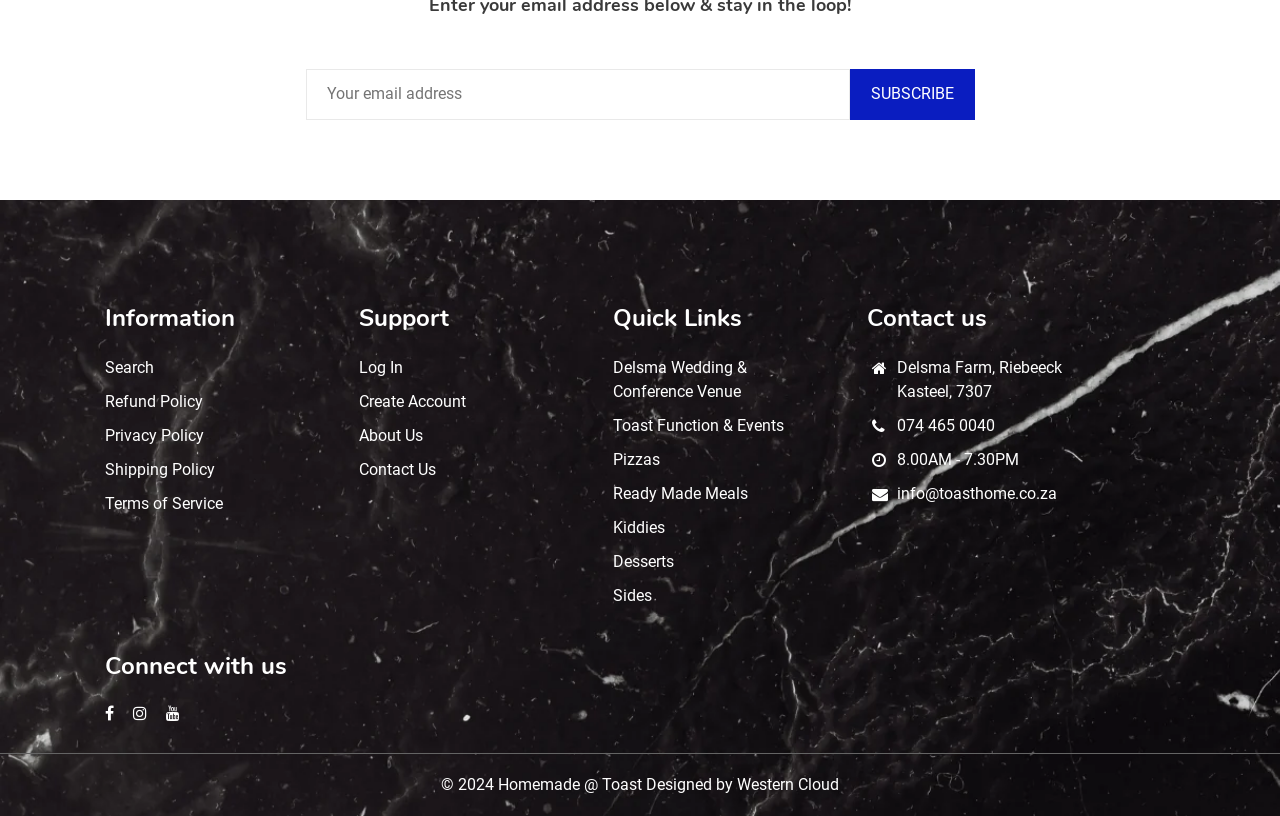What is the purpose of the textbox?
Look at the image and answer with only one word or phrase.

Enter email address